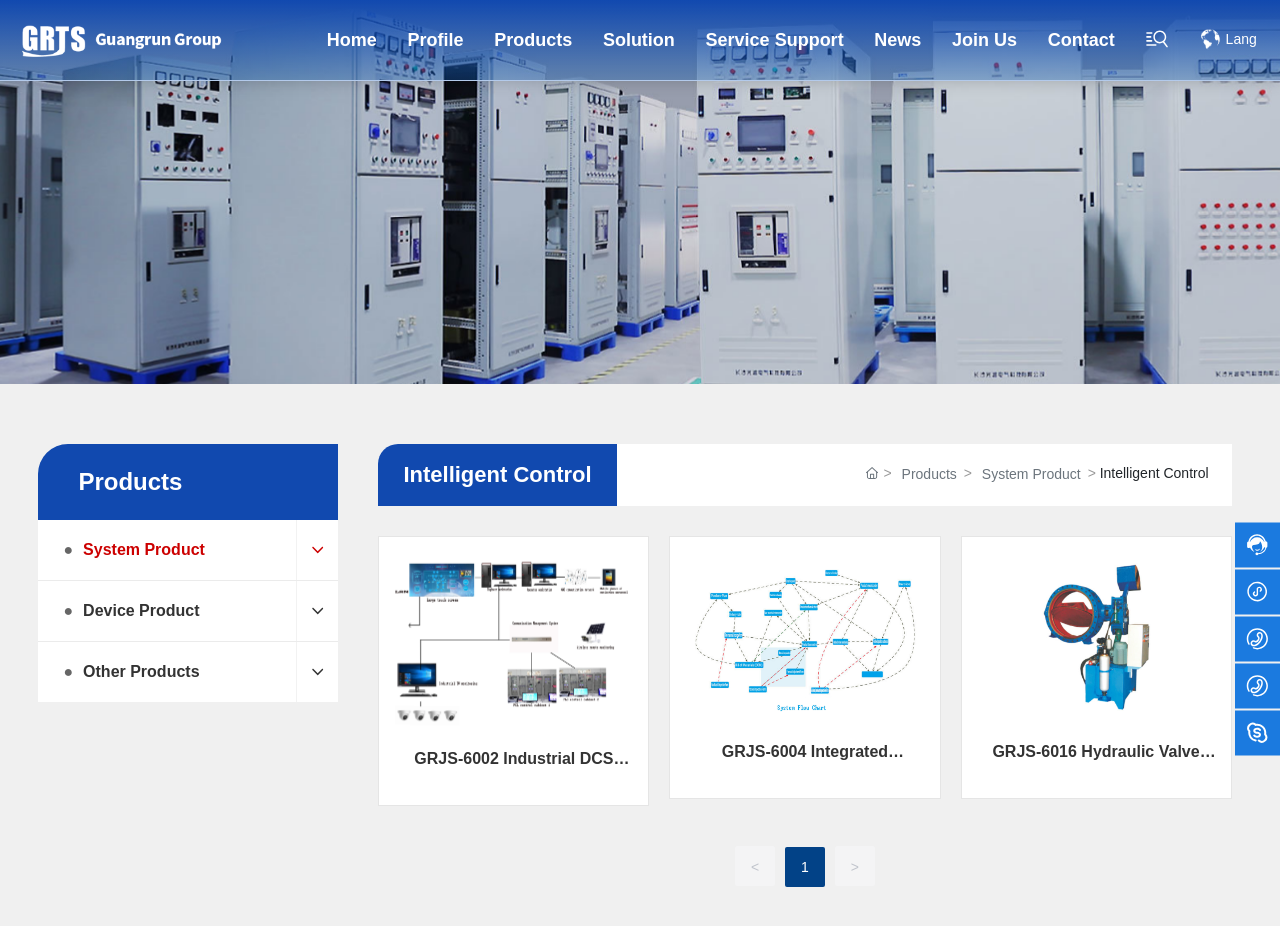Point out the bounding box coordinates of the section to click in order to follow this instruction: "View 'System Product'".

[0.03, 0.562, 0.231, 0.626]